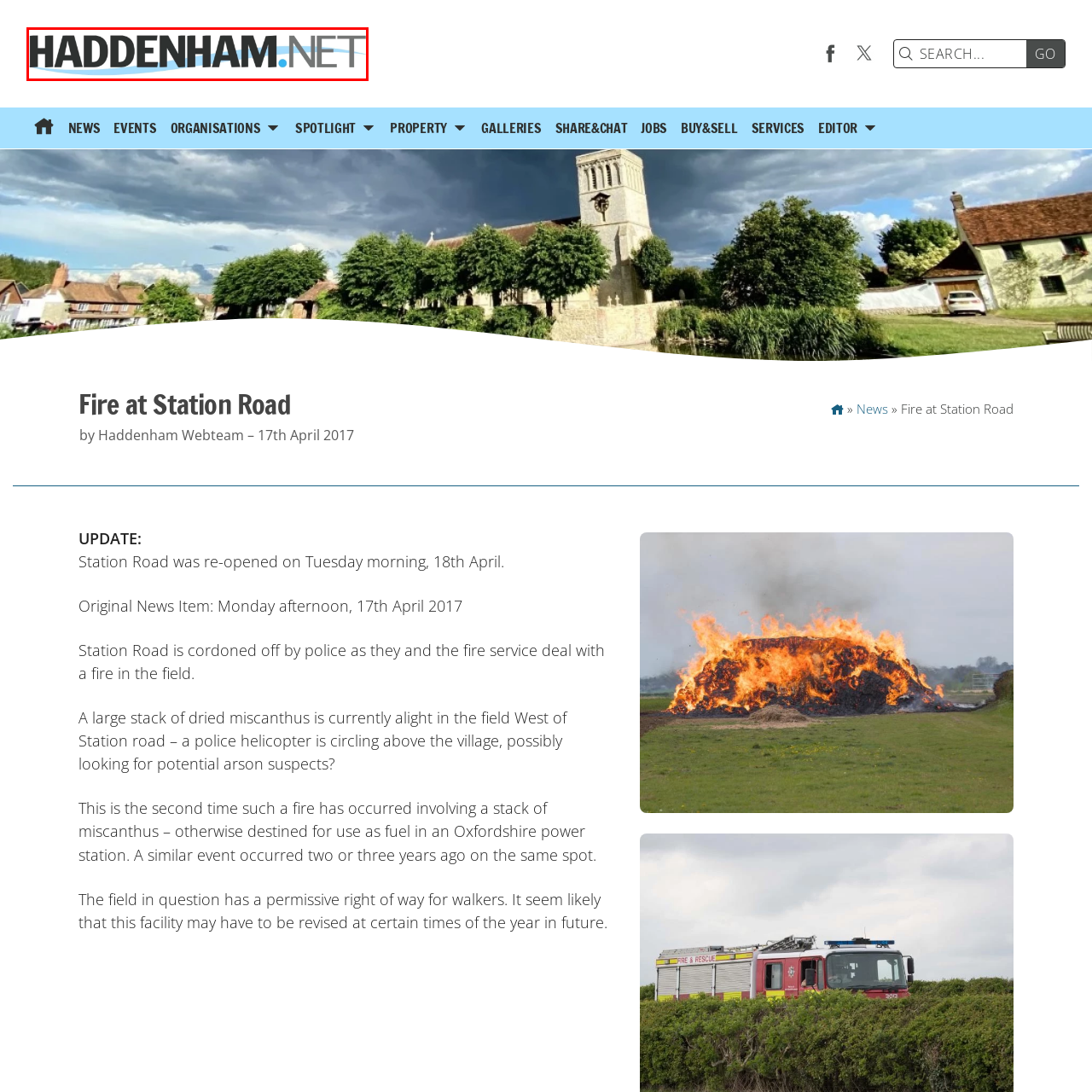View the part of the image surrounded by red, What design element is used underneath the text? Respond with a concise word or phrase.

Wave element